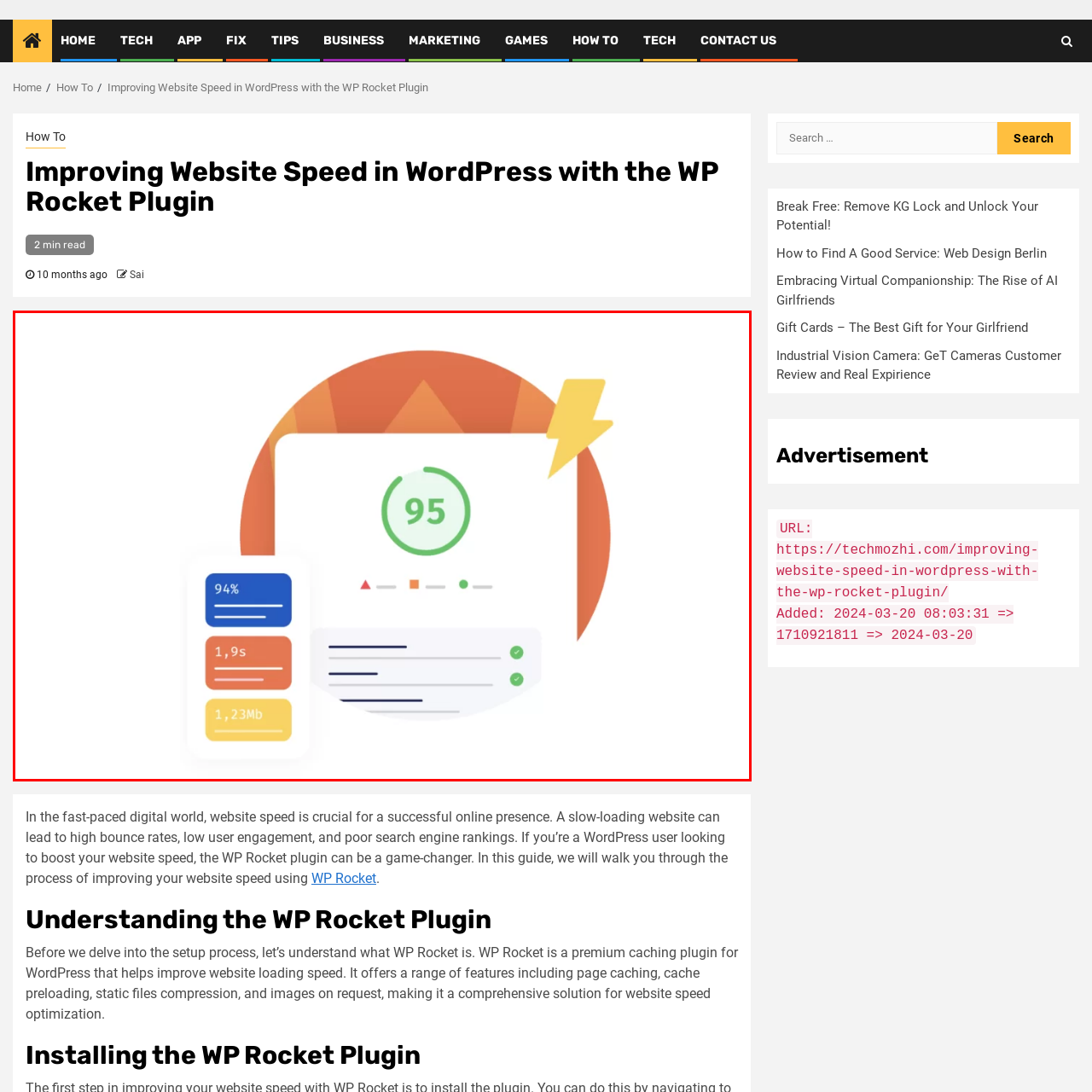Focus on the content inside the red-outlined area of the image and answer the ensuing question in detail, utilizing the information presented: What is the loading time of the website?

The loading time is displayed on the left side of the dashboard, alongside other statistics such as the data size and rating, providing a comprehensive overview of the website's speed metrics.